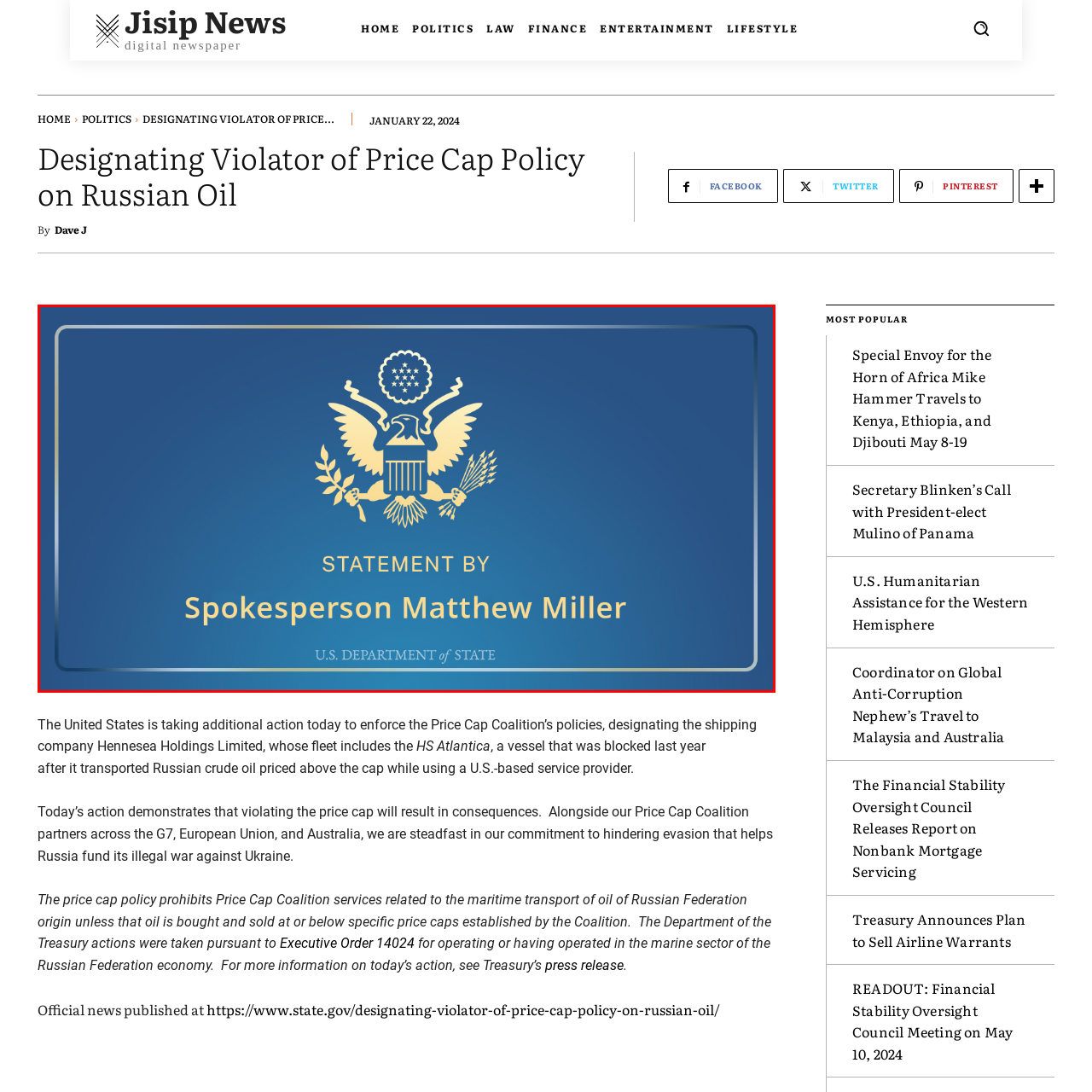Detail the features and elements seen in the red-circled portion of the image.

The image presents an official statement issued by the U.S. Department of State, prominently featuring the department's emblem in a gold design against a gradient blue background. Centered at the bottom is the bold text "STATEMENT BY," followed by the name "Spokesperson Matthew Miller" in an elegant and clear font. This visual presentation communicates a formal and authoritative tone, reflective of governmental communications regarding important policies or announcements. The design elements underscore the significance of the content being conveyed, aligning with the institution's identity.